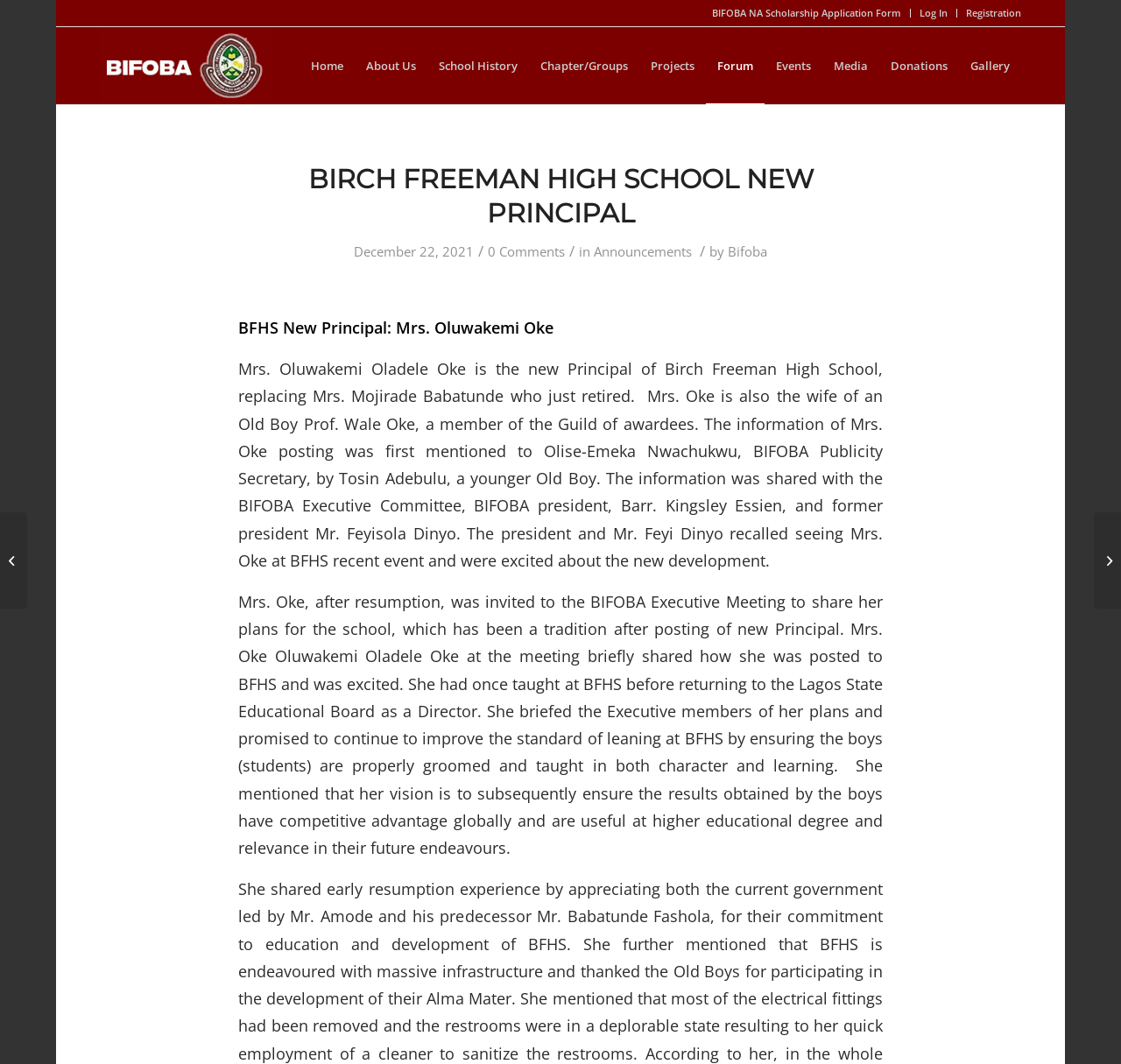Could you provide the bounding box coordinates for the portion of the screen to click to complete this instruction: "Search for something"?

None